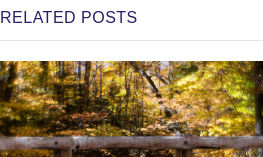Describe thoroughly the contents of the image.

The image captures a serene autumn scene featuring vibrant foliage in shades of yellow, orange, and red. A wooden railing frames the foreground, hinting at a pathway or lookout that invites viewers to immerse themselves in the natural beauty of the setting. This image accompanies a section titled "RELATED POSTS," indicating it's part of a collection of content likely focused on nature, travel, or seasonal experiences. The lush background creates a warm and inviting atmosphere, perfect for reflection or exploration.